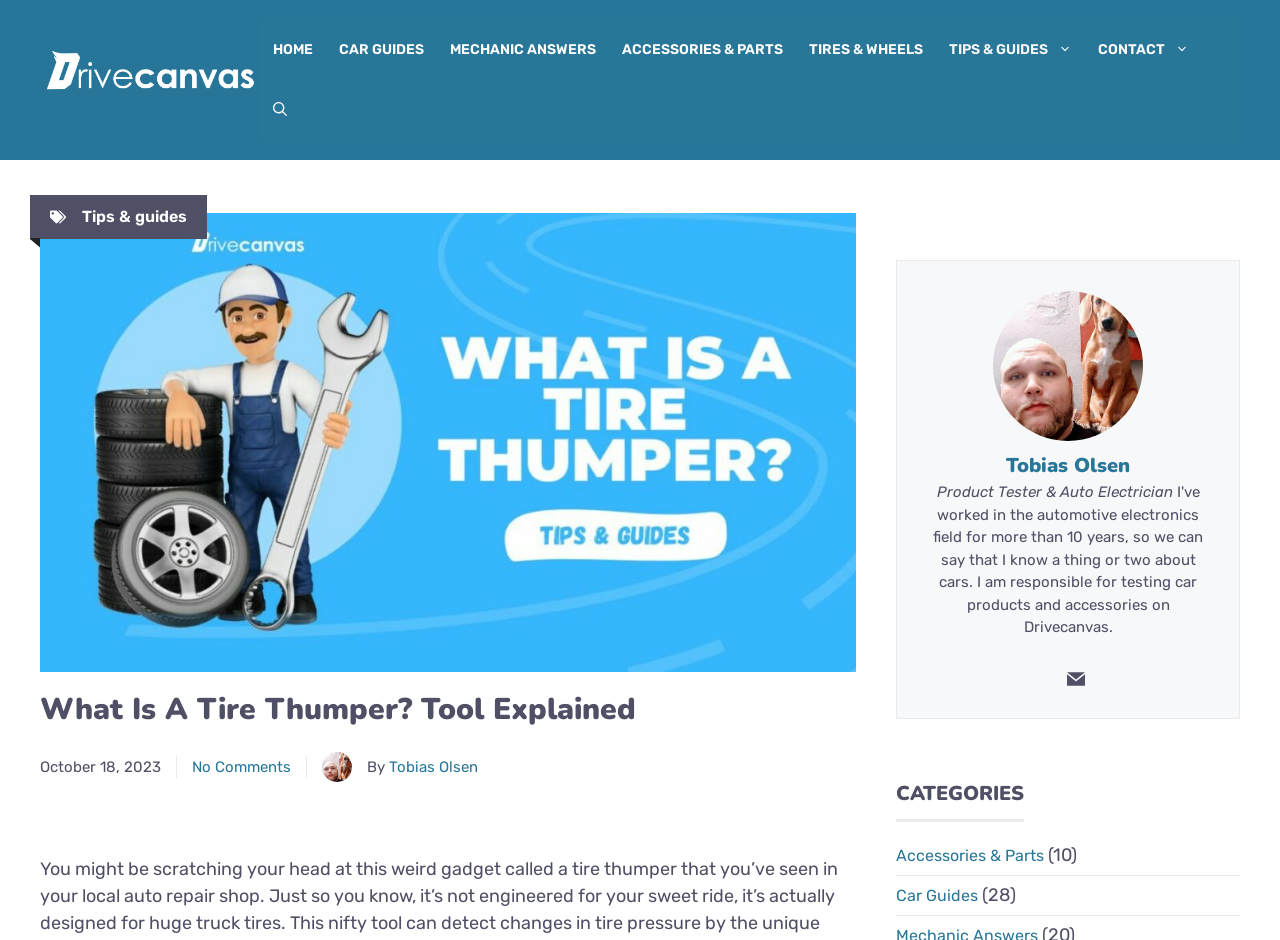Provide a thorough summary of the webpage.

This webpage is about explaining what a tire thumper is, a tool used in auto repair shops. At the top, there is a banner with the site's name, "Drivecanvas", accompanied by a logo image. Below the banner, there is a navigation menu with links to various sections of the website, including "HOME", "CAR GUIDES", "MECHANIC ANSWERS", and more.

The main content of the page starts with a heading that reads "What Is A Tire Thumper? Tool Explained". Below the heading, there is a figure, likely an image related to the topic. The article's publication date, "October 18, 2023", is displayed, along with a link indicating that there are no comments.

To the right of the article's metadata, there is an image of the author, Tobias Olsen, with a link to his profile. Below the author's information, there is a brief description of his profession, "Product Tester & Auto Electrician".

On the right side of the page, there is a section with the author's photo and a link to his Twitter profile. Below this section, there is a heading that reads "CATEGORIES", followed by links to categories such as "Accessories & Parts" and "Car Guides", each with a number of articles in parentheses.

Overall, the webpage is focused on providing information about tire thumpers, with additional links to related topics and the author's profile.